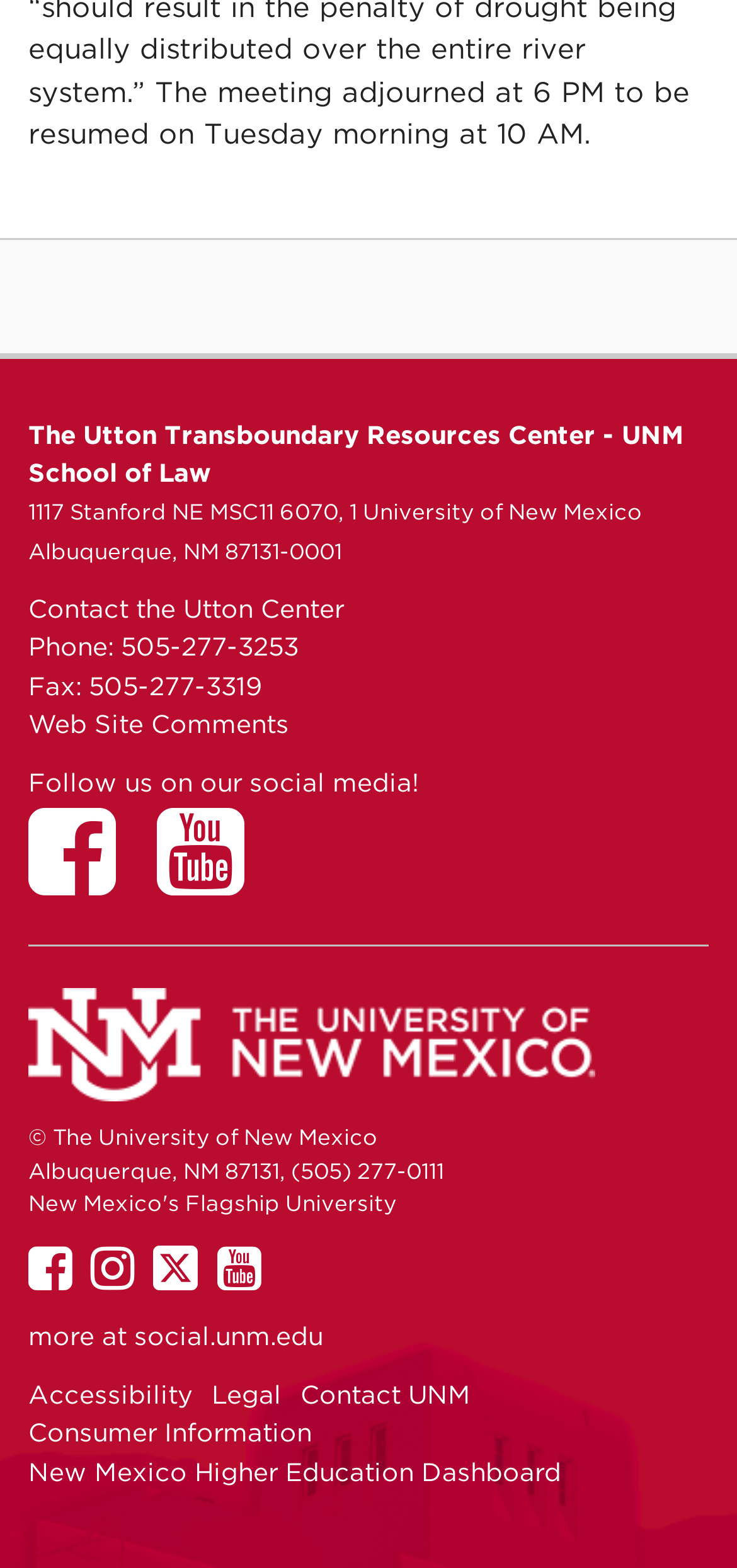What is the copyright information?
Please analyze the image and answer the question with as much detail as possible.

I found the answer by looking at the StaticText element with the text '© The University of New Mexico' which is located in the footer section of the page.